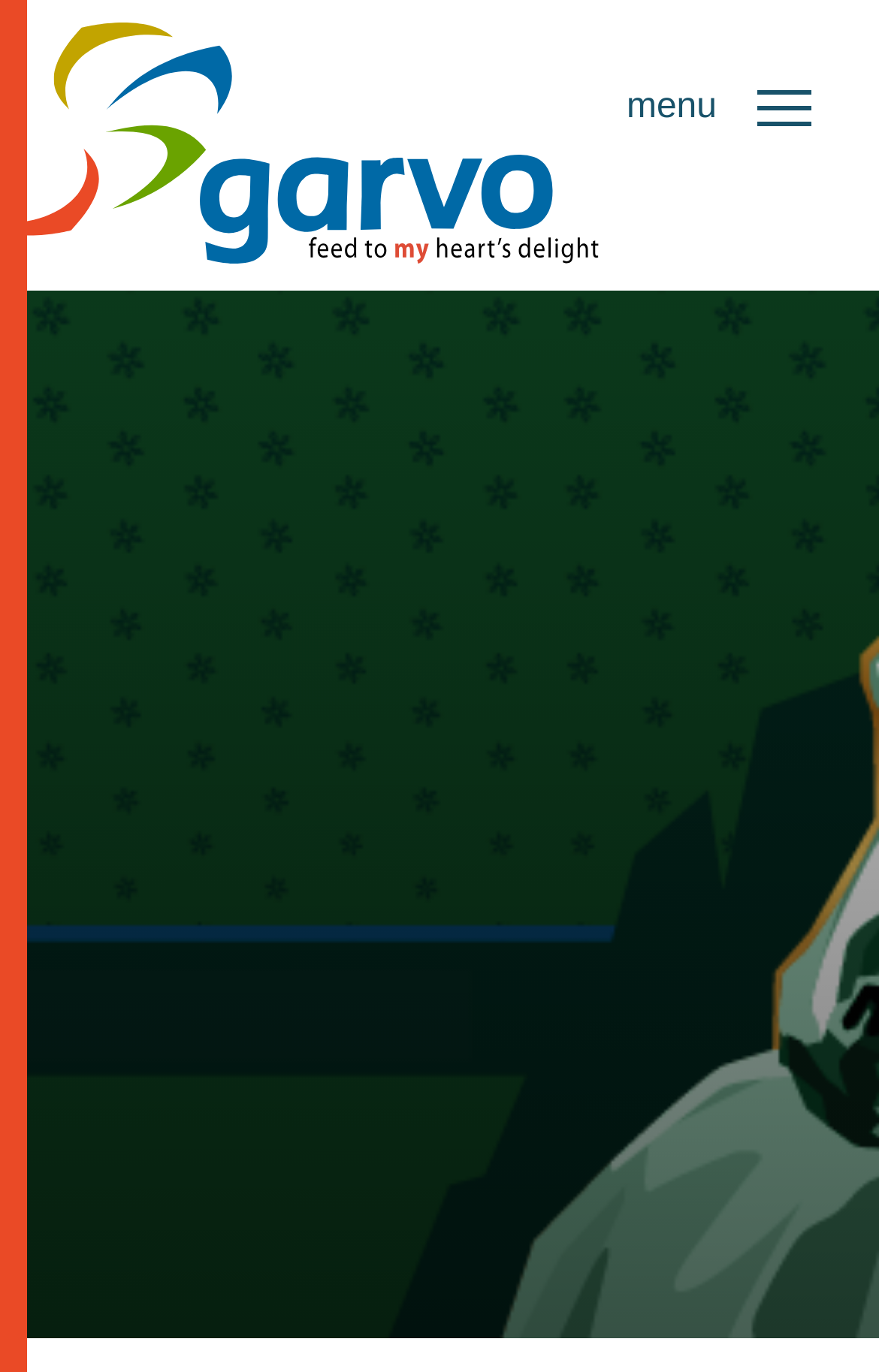What are the main sections of the webpage?
Using the image as a reference, answer the question with a short word or phrase.

Home, The Heart, Quality, History, Employees, Assortment, News